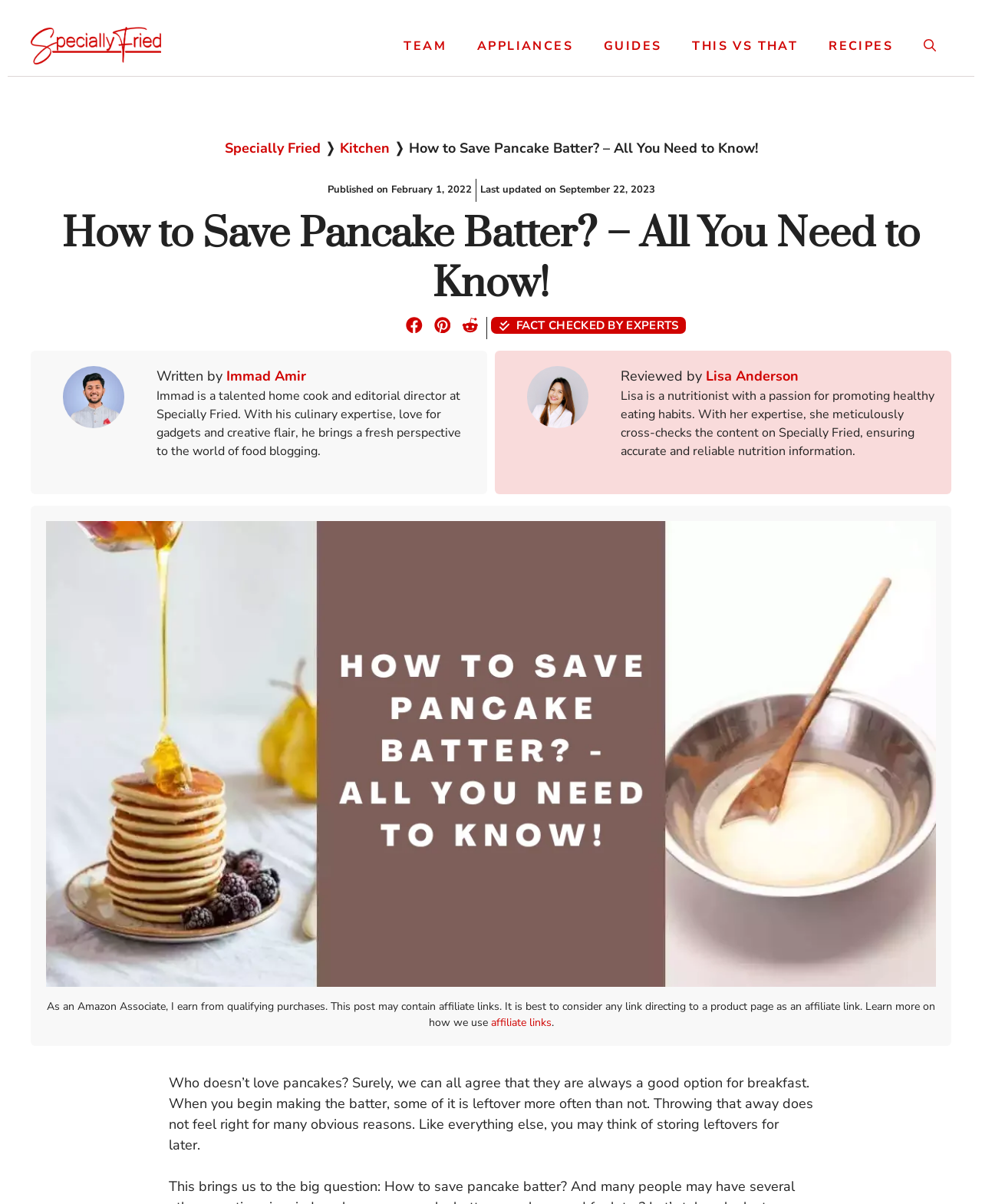Answer the question briefly using a single word or phrase: 
What is the topic of the article?

Saving pancake batter